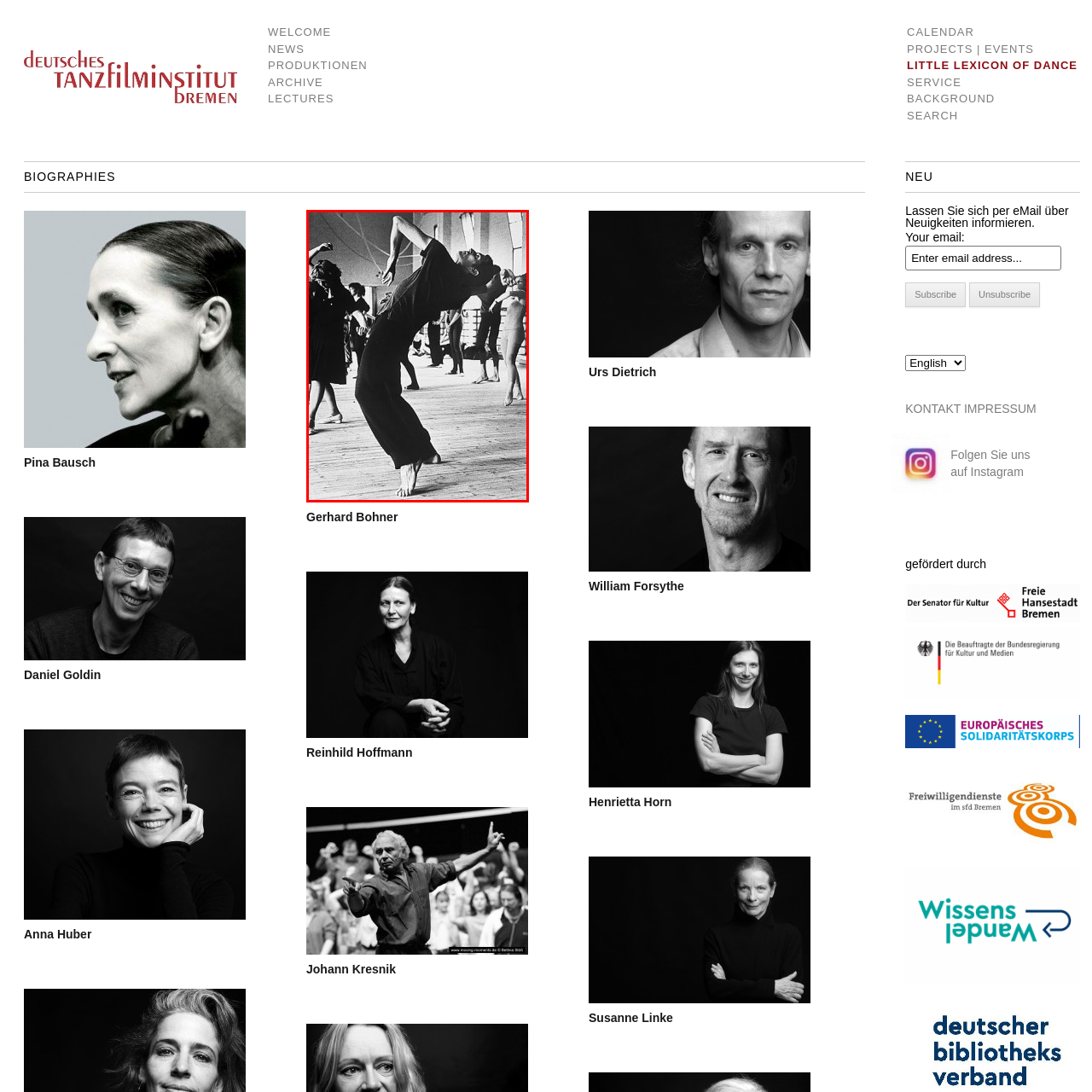What is the atmosphere in the background?
Focus on the section marked by the red bounding box and elaborate on the question as thoroughly as possible.

The atmosphere in the background is one of artistic collaboration and vitality, which is created by the presence of several other dancers practicing, as mentioned in the caption.